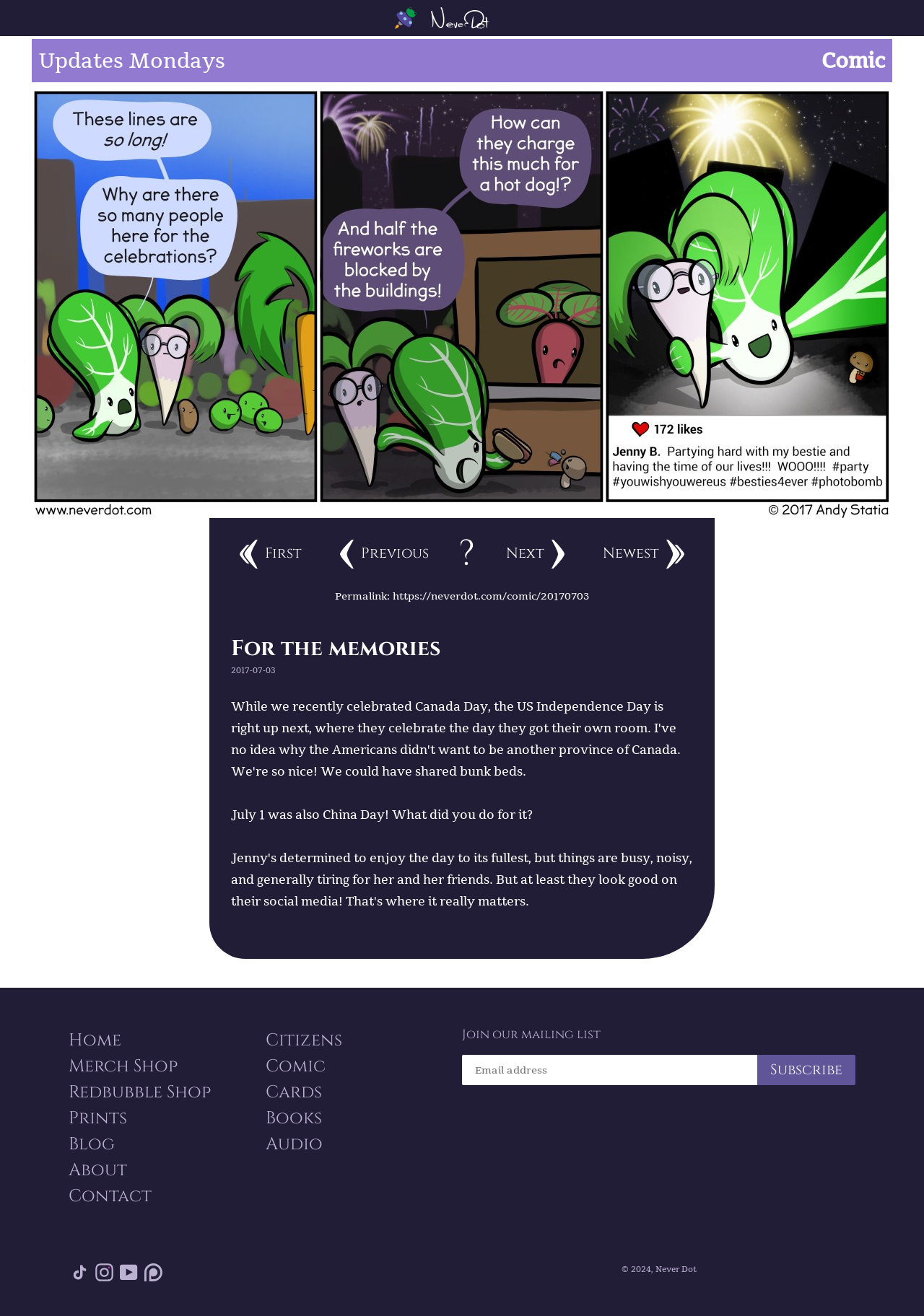What is the name of the comic?
Using the image as a reference, deliver a detailed and thorough answer to the question.

I determined the answer by looking at the heading element 'Never Dot' with bounding box coordinates [0.466, 0.005, 0.573, 0.022], which suggests that it is the title of the comic.